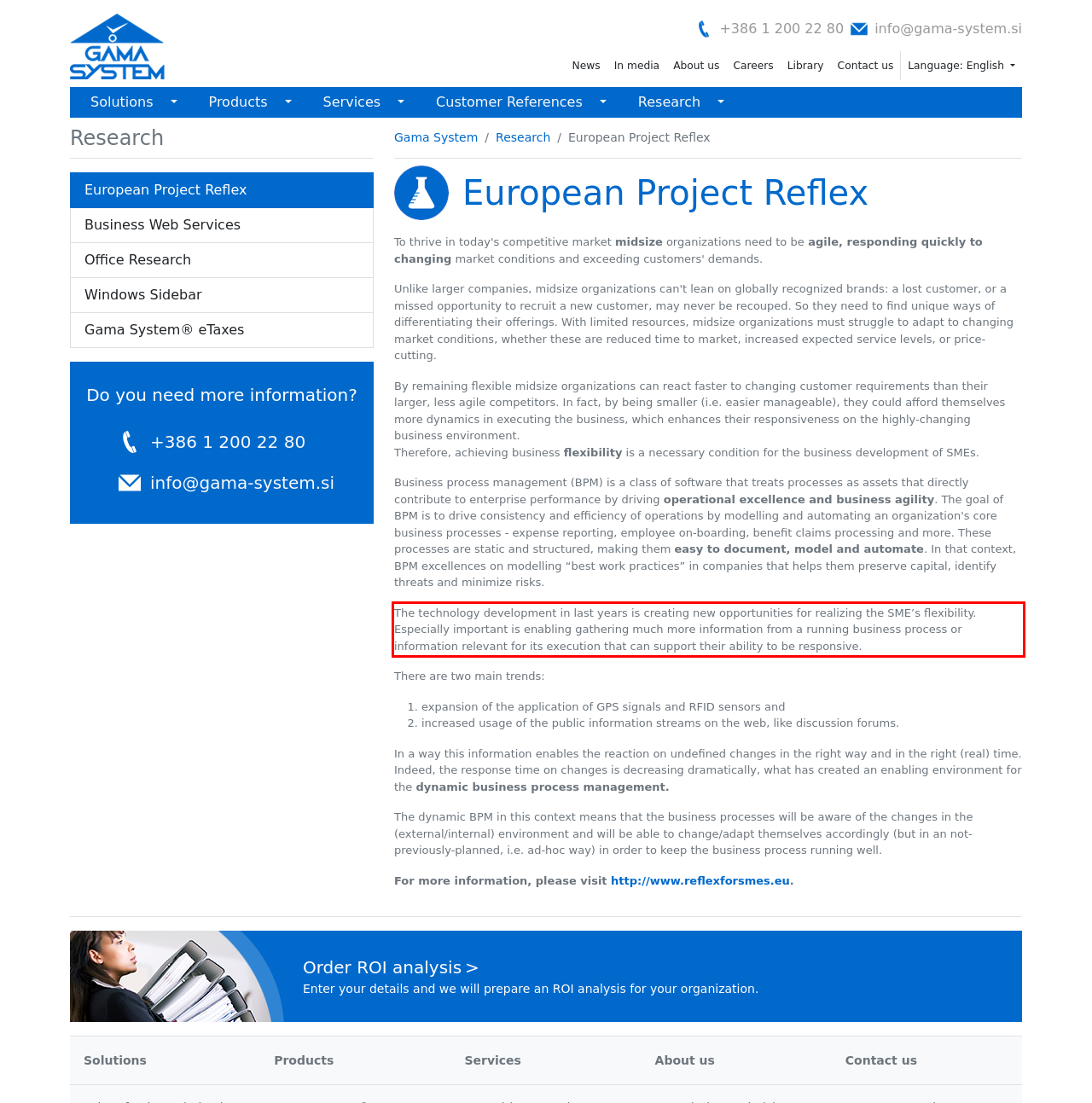You are given a screenshot of a webpage with a UI element highlighted by a red bounding box. Please perform OCR on the text content within this red bounding box.

The technology development in last years is creating new opportunities for realizing the SME’s flexibility. Especially important is enabling gathering much more information from a running business process or information relevant for its execution that can support their ability to be responsive.